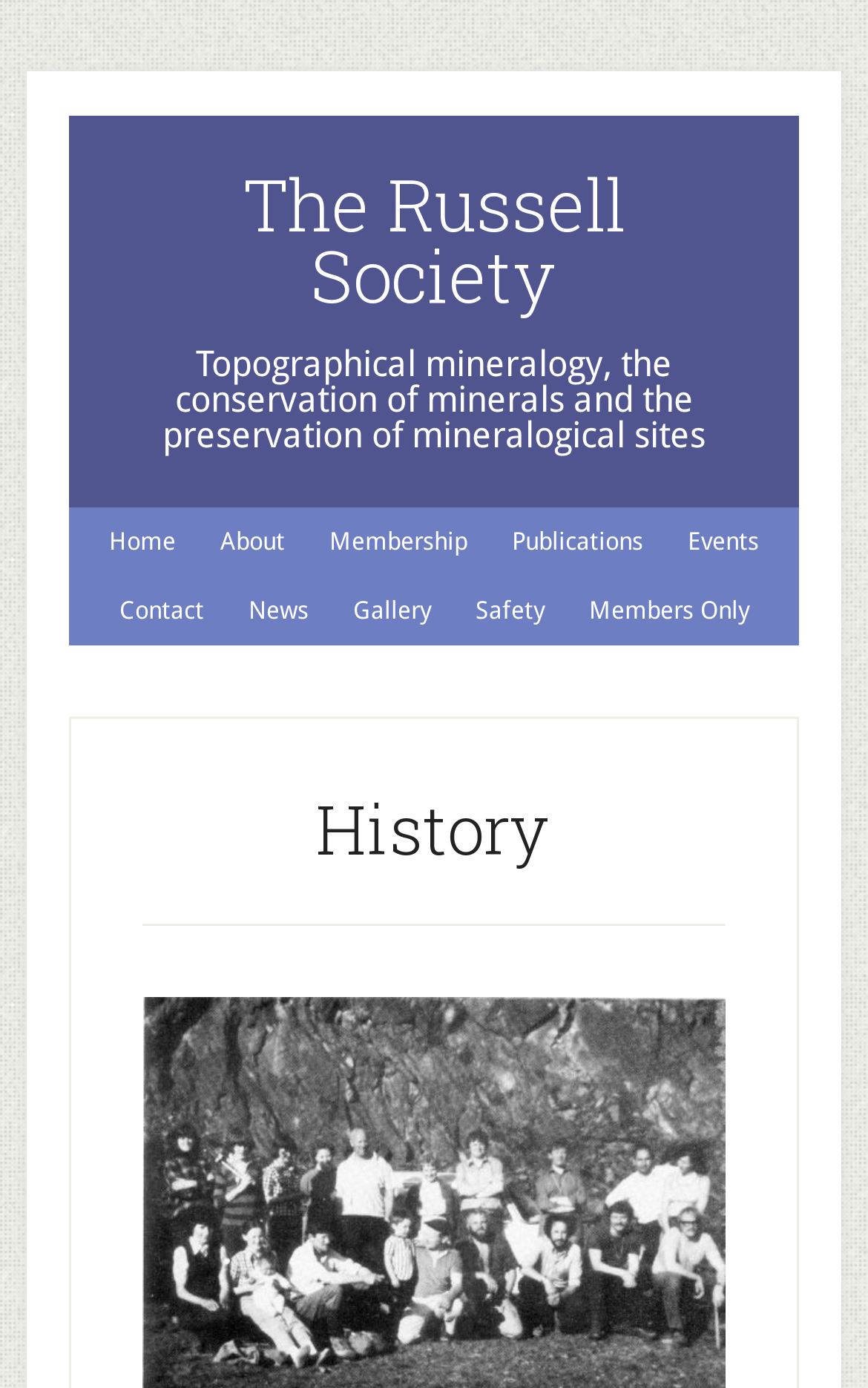Answer the question with a single word or phrase: 
What is the name of the society mentioned?

The Russell Society